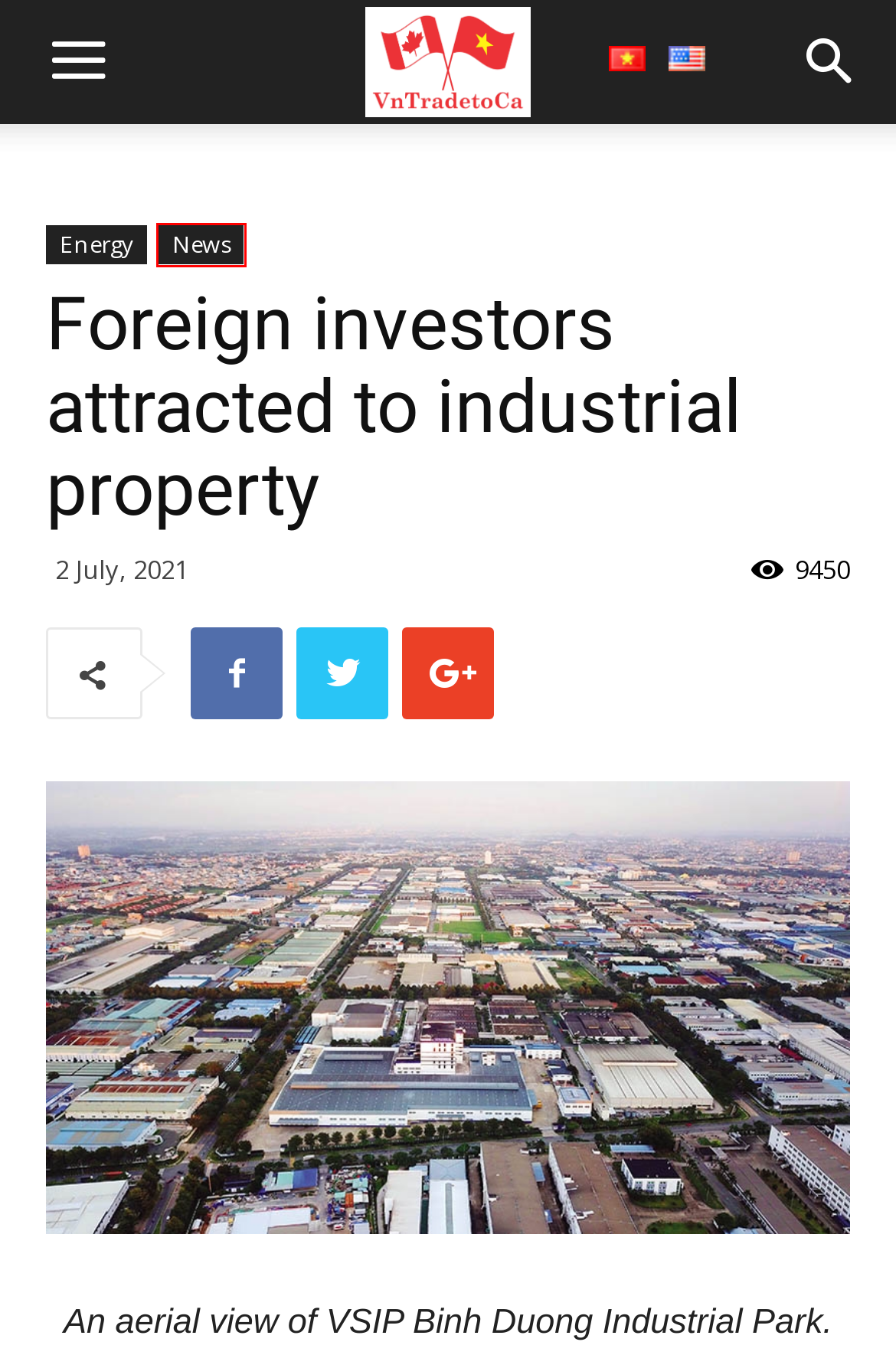Observe the provided screenshot of a webpage that has a red rectangle bounding box. Determine the webpage description that best matches the new webpage after clicking the element inside the red bounding box. Here are the candidates:
A. News | Vietnam Trade Office in Canada
B. Construction material | Vietnam Trade Office in Canada
C. Energy | Vietnam Trade Office in Canada
D. preferential tariff rates | Vietnam Trade Office in Canada
E. sen foods | Vietnam Trade Office in Canada
F. F & B | Vietnam Trade Office in Canada
G. Others | Vietnam Trade Office in Canada
H. Vietnam Trade Office in Canada

A